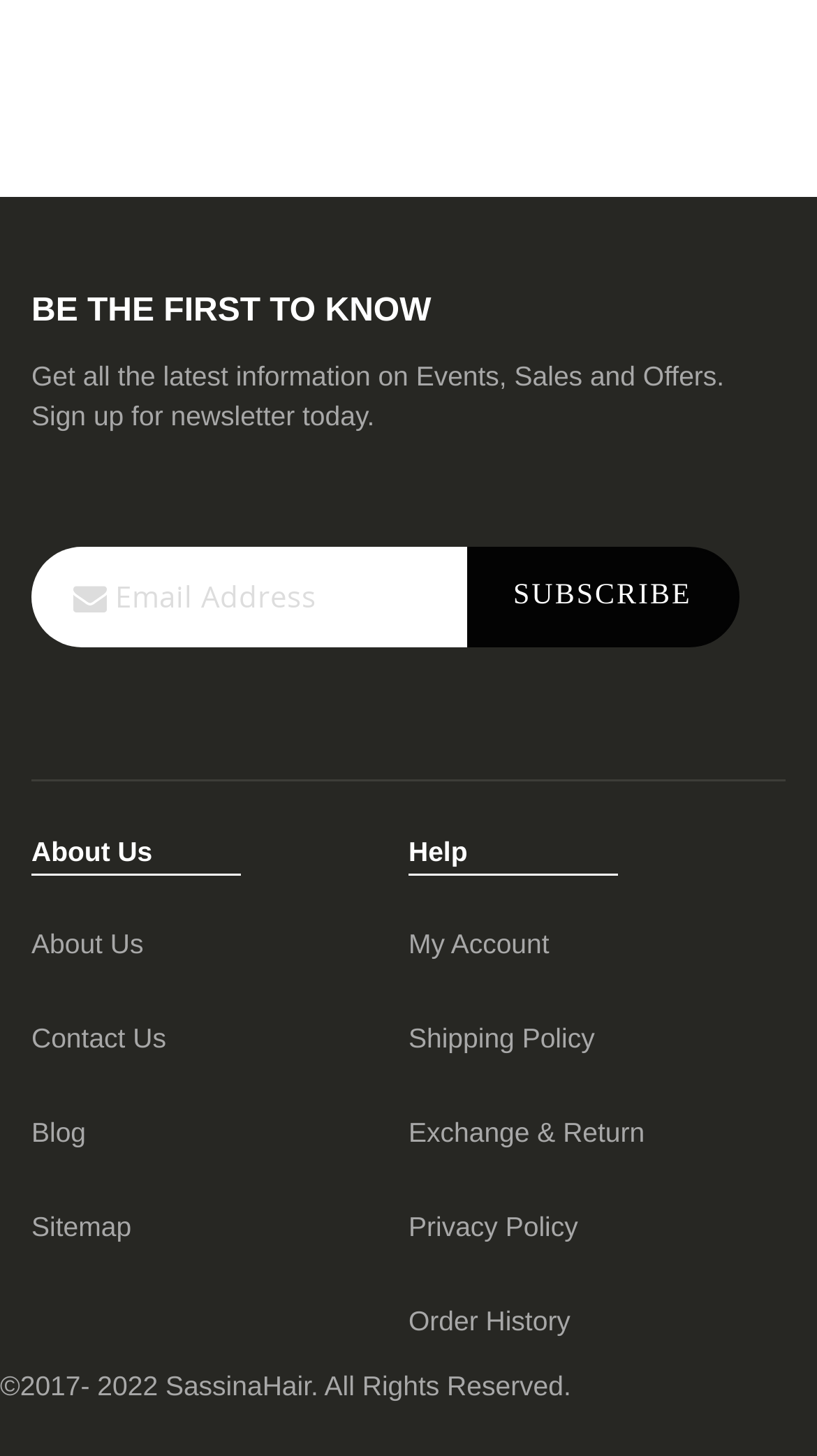Identify the bounding box coordinates for the element that needs to be clicked to fulfill this instruction: "Get help". Provide the coordinates in the format of four float numbers between 0 and 1: [left, top, right, bottom].

[0.5, 0.574, 0.572, 0.596]